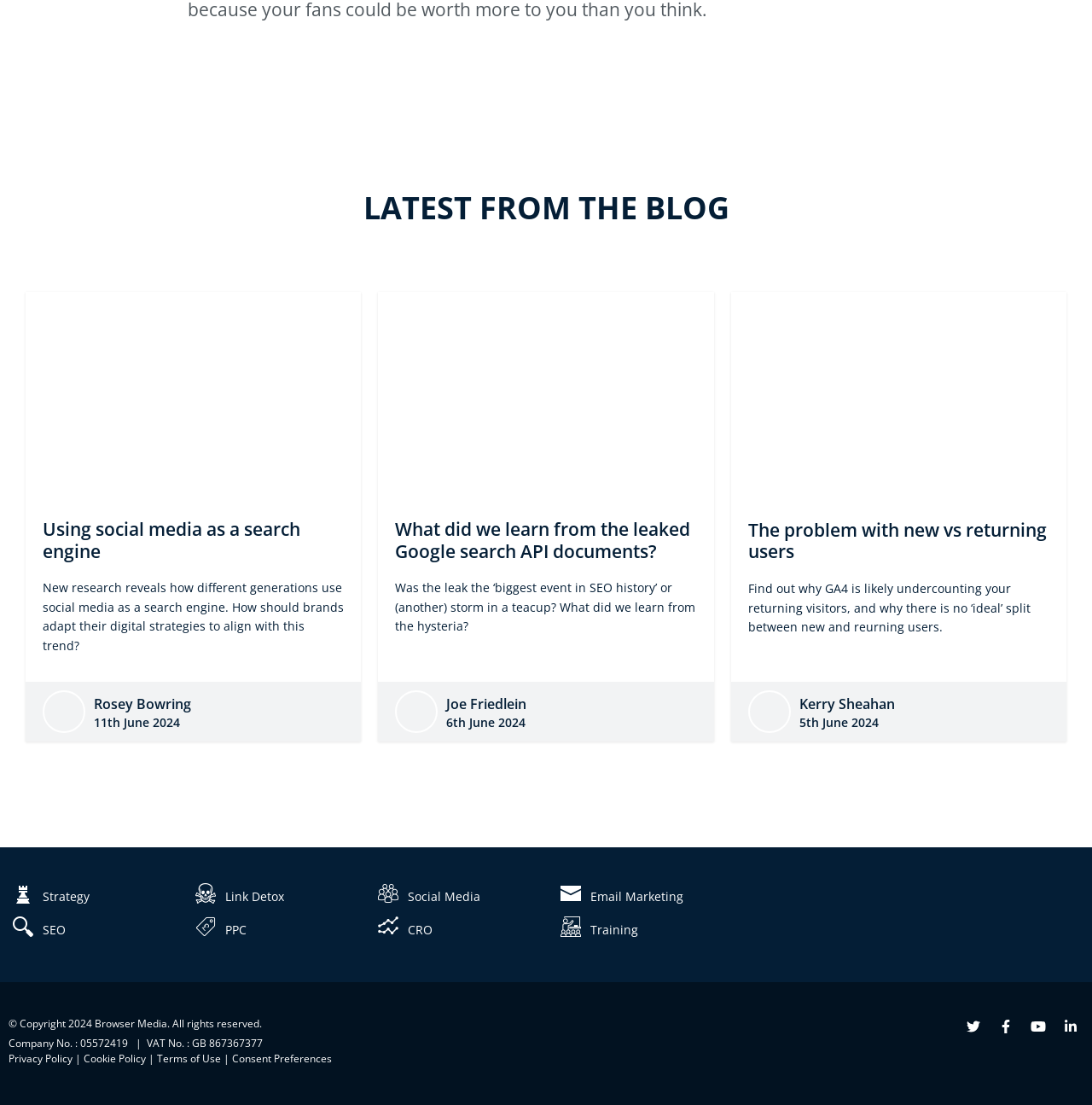Please identify the bounding box coordinates of the area that needs to be clicked to follow this instruction: "Learn about the problem with new vs returning users".

[0.669, 0.264, 0.977, 0.671]